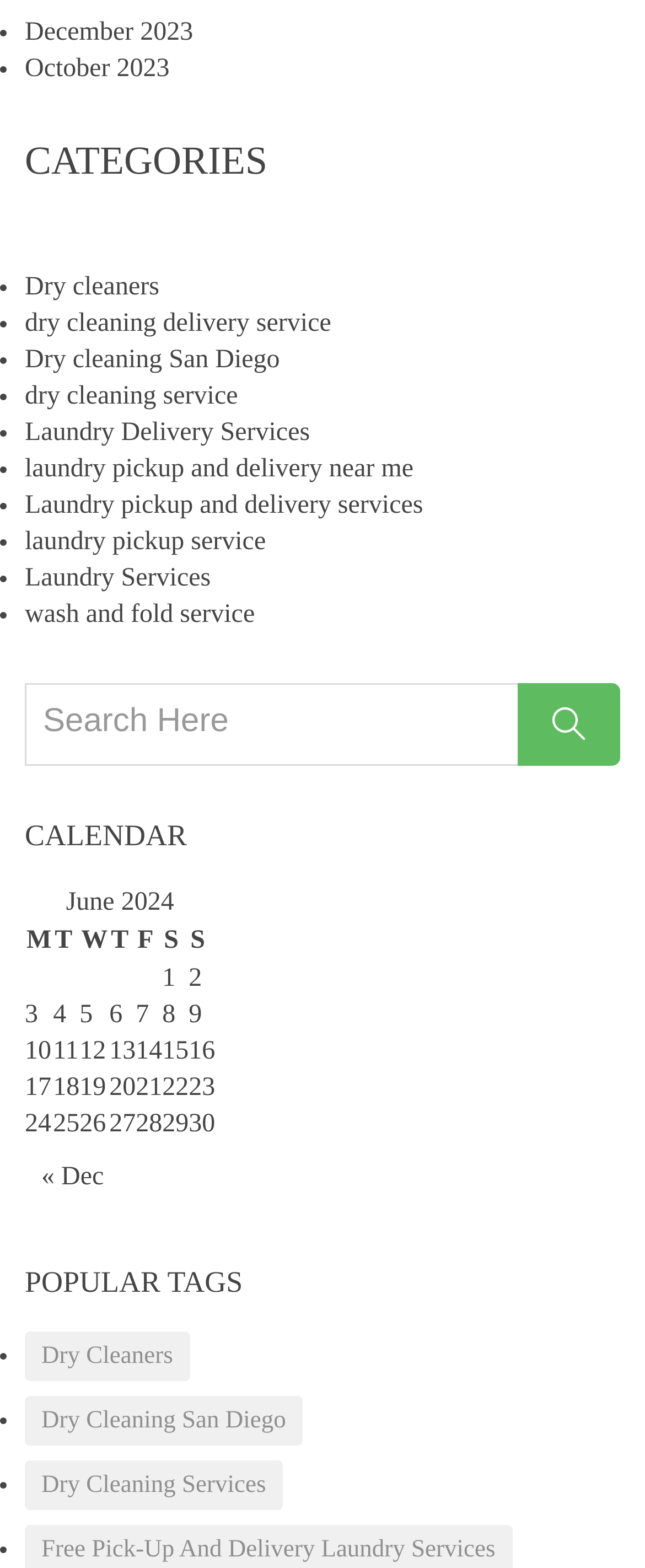Specify the bounding box coordinates of the element's region that should be clicked to achieve the following instruction: "Check popular tags". The bounding box coordinates consist of four float numbers between 0 and 1, in the format [left, top, right, bottom].

[0.038, 0.805, 0.962, 0.83]